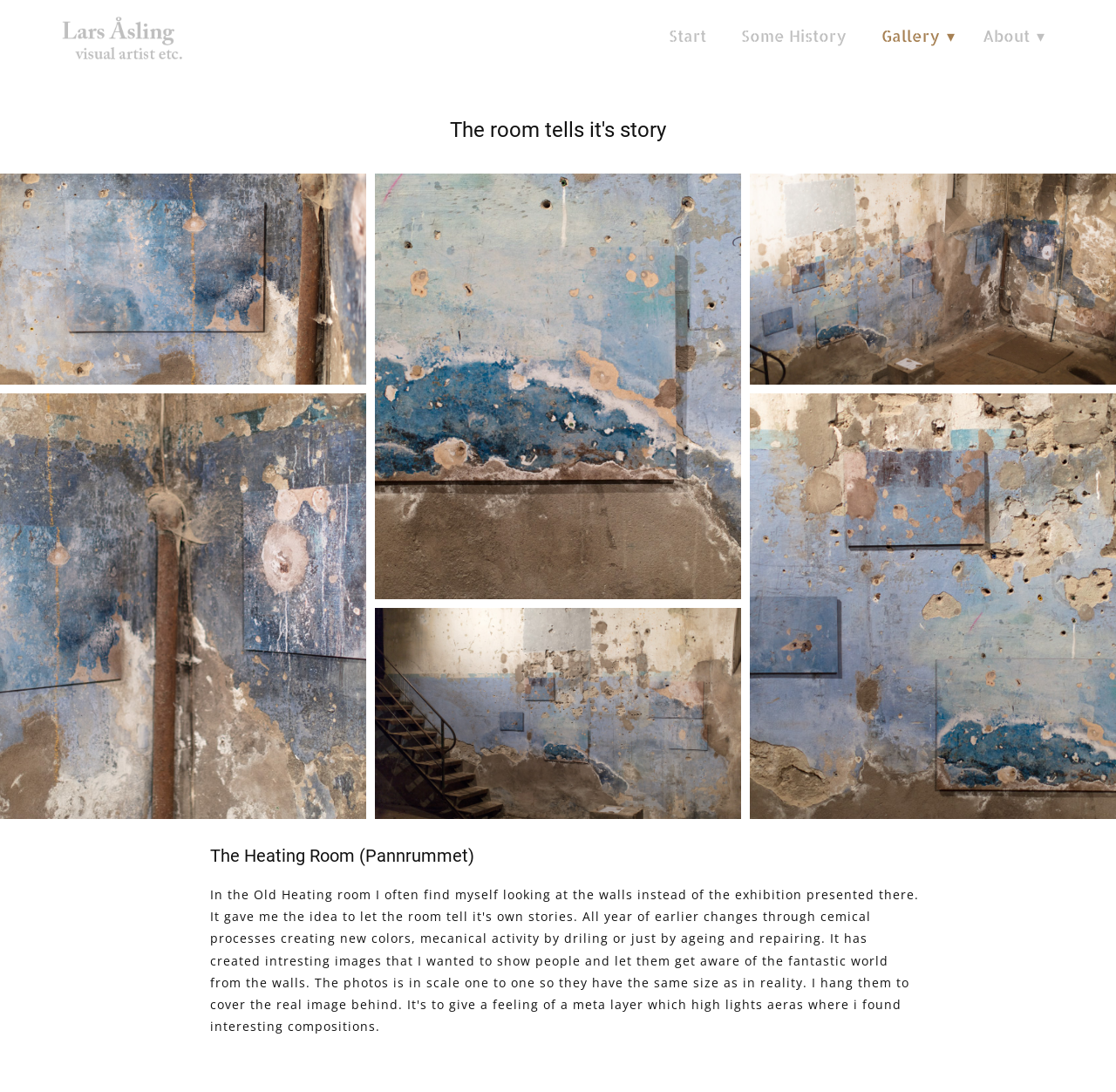Please give a succinct answer to the question in one word or phrase:
How many headings are there on the webpage?

2